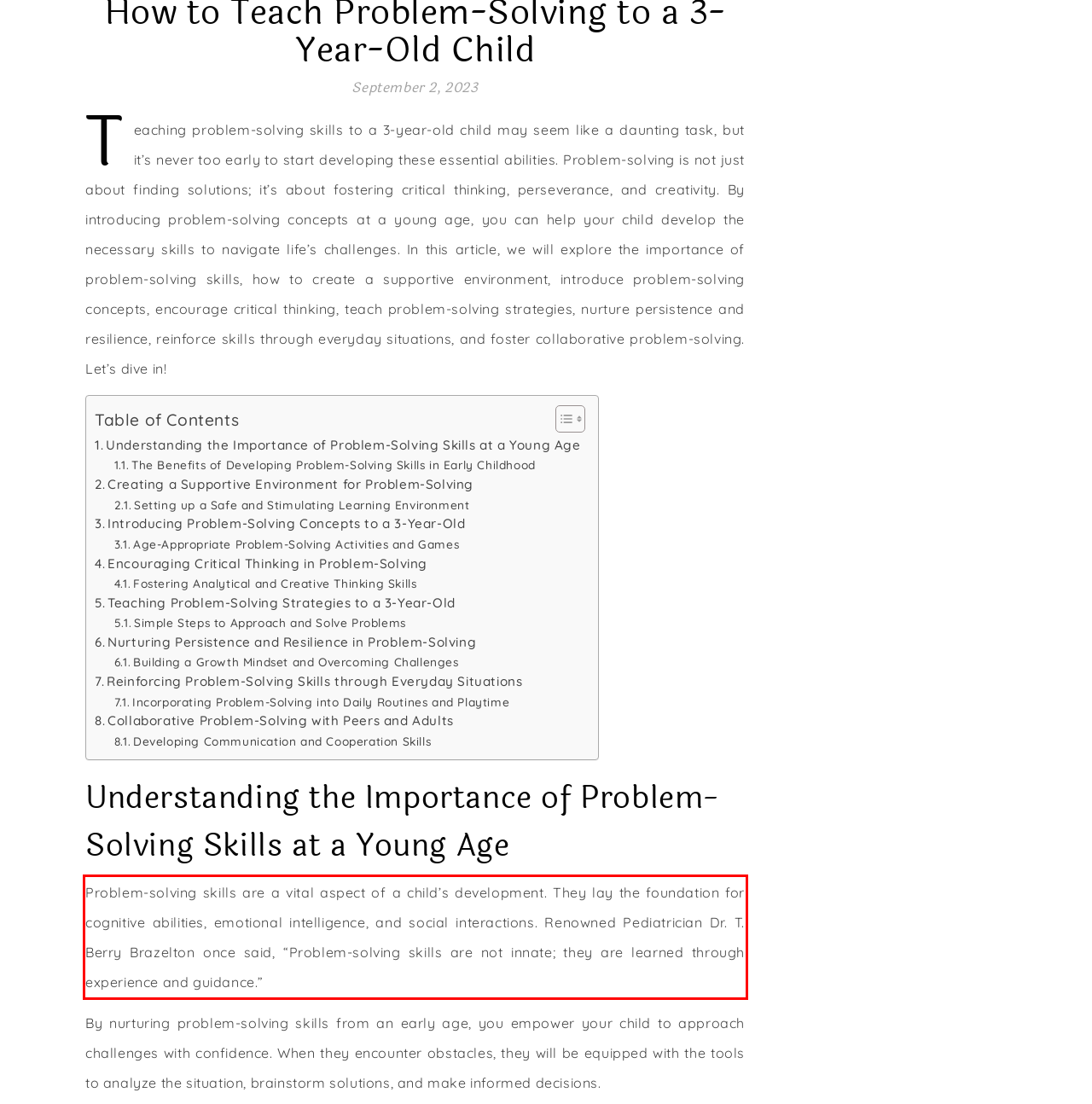Given a screenshot of a webpage containing a red bounding box, perform OCR on the text within this red bounding box and provide the text content.

Problem-solving skills are a vital aspect of a child’s development. They lay the foundation for cognitive abilities, emotional intelligence, and social interactions. Renowned Pediatrician Dr. T. Berry Brazelton once said, “Problem-solving skills are not innate; they are learned through experience and guidance.”